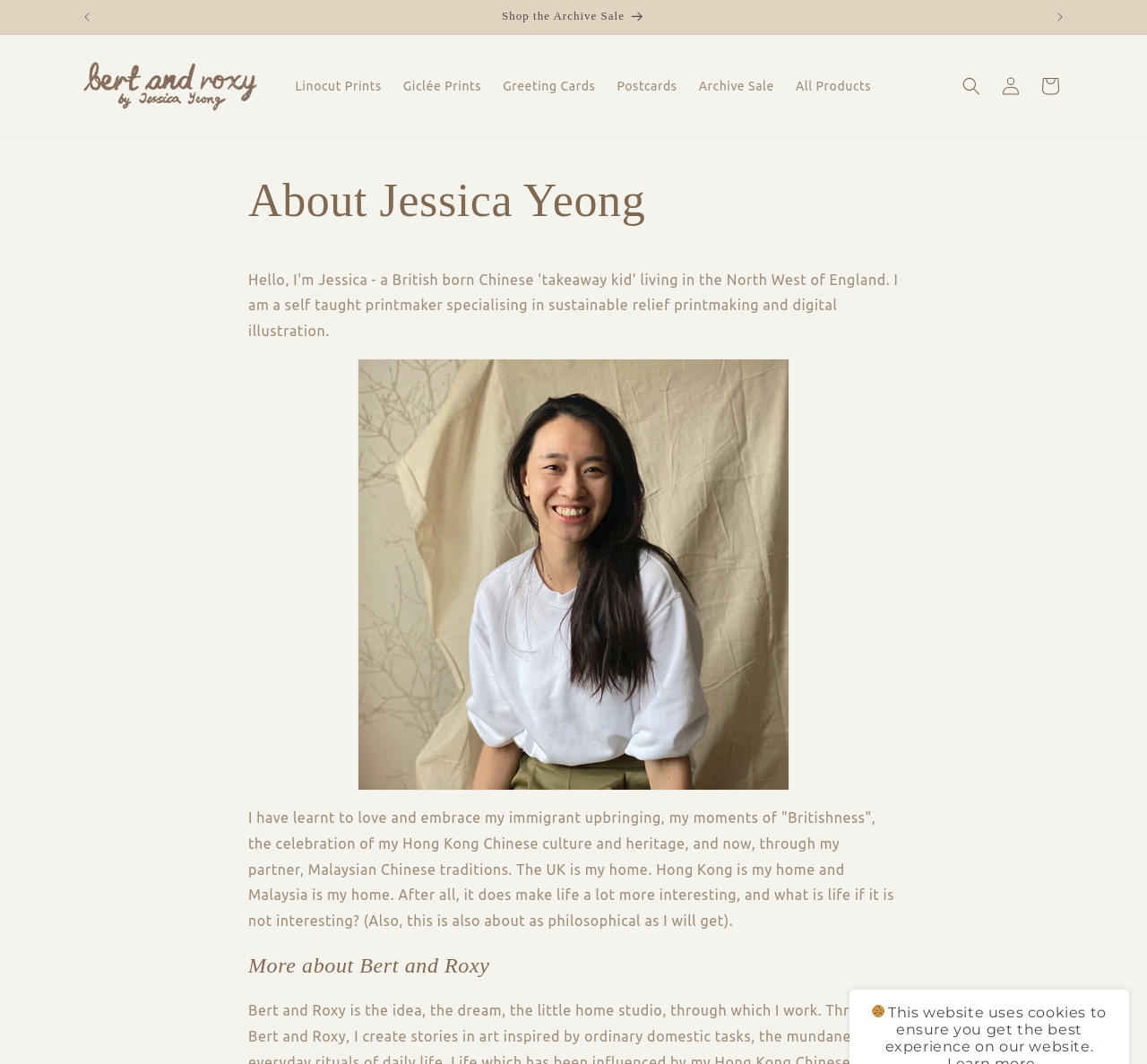Consider the image and give a detailed and elaborate answer to the question: 
What is the name of the printmaker behind Bert and Roxy?

The webpage mentions that Bert and Roxy is an art studio based in North West England, and the printmaker behind it is Jessica Yeong, who is also the face of Bert and Roxy.